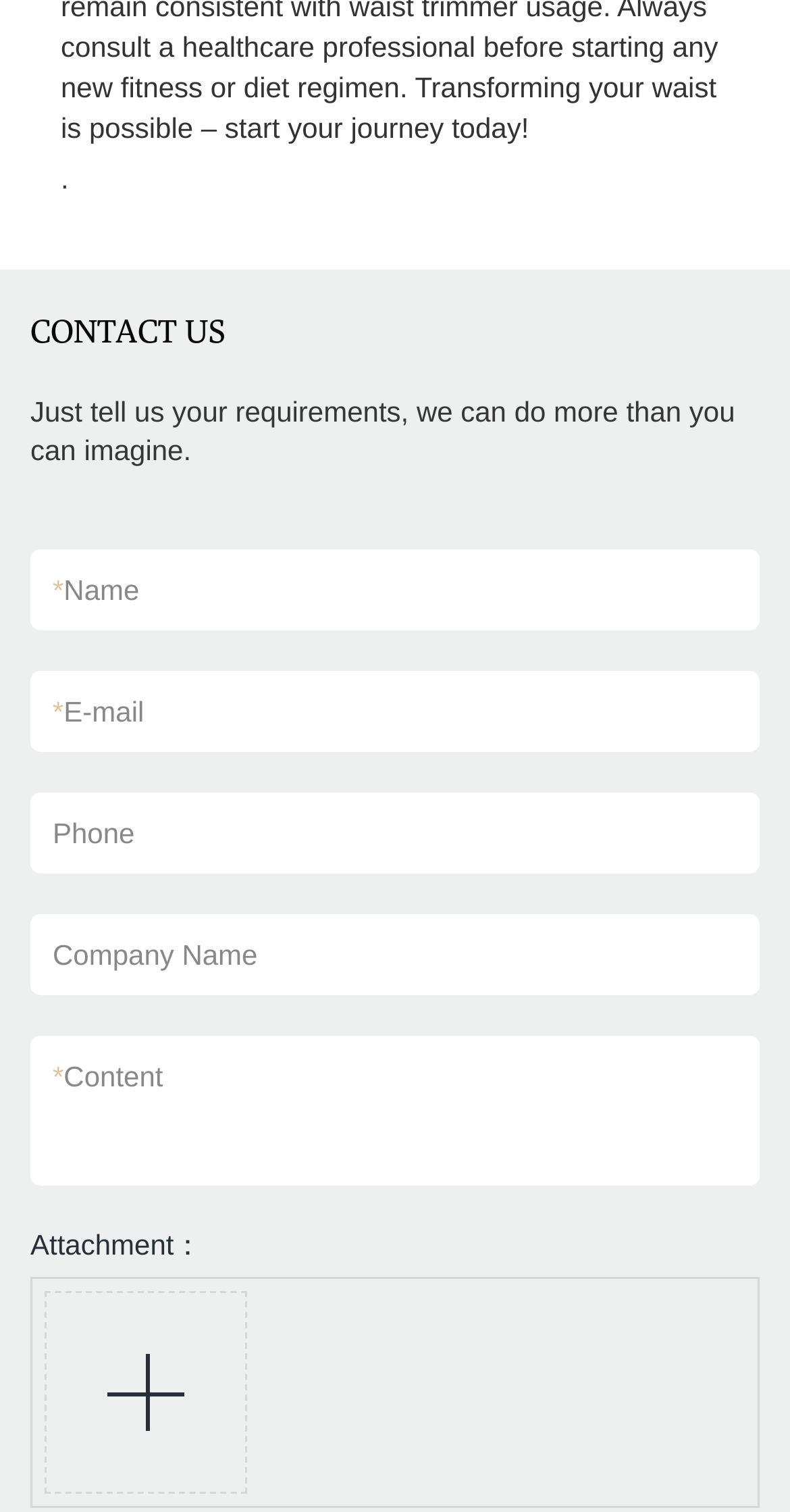Use a single word or phrase to answer the question: What is the maximum size of a single attachment?

20M